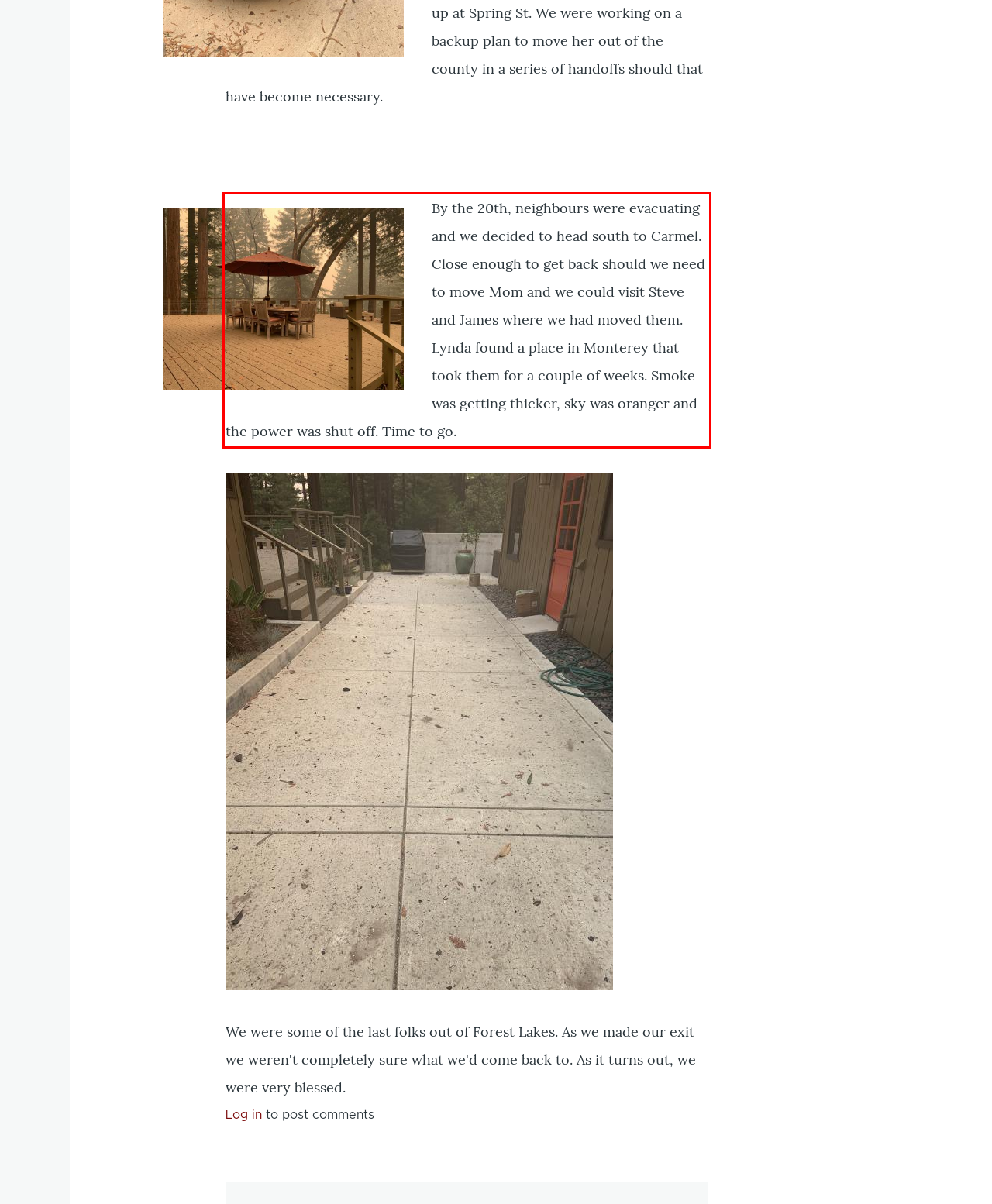Using the provided screenshot of a webpage, recognize and generate the text found within the red rectangle bounding box.

By the 20th, neighbours were evacuating and we decided to head south to Carmel. Close enough to get back should we need to move Mom and we could visit Steve and James where we had moved them. Lynda found a place in Monterey that took them for a couple of weeks. Smoke was getting thicker, sky was oranger and the power was shut off. Time to go.